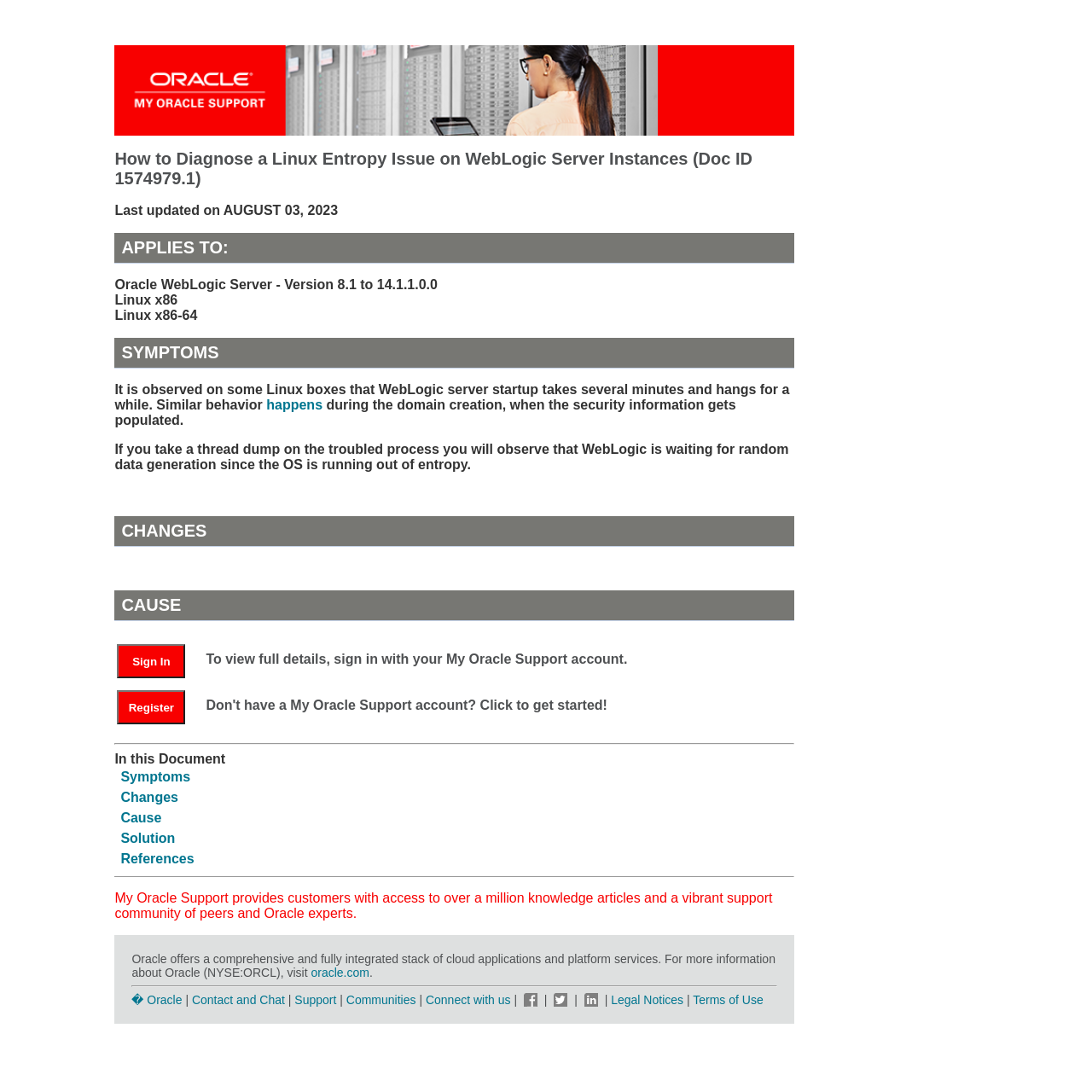Please specify the bounding box coordinates of the clickable region to carry out the following instruction: "Read the symptoms of the Linux entropy issue". The coordinates should be four float numbers between 0 and 1, in the format [left, top, right, bottom].

[0.11, 0.704, 0.174, 0.718]